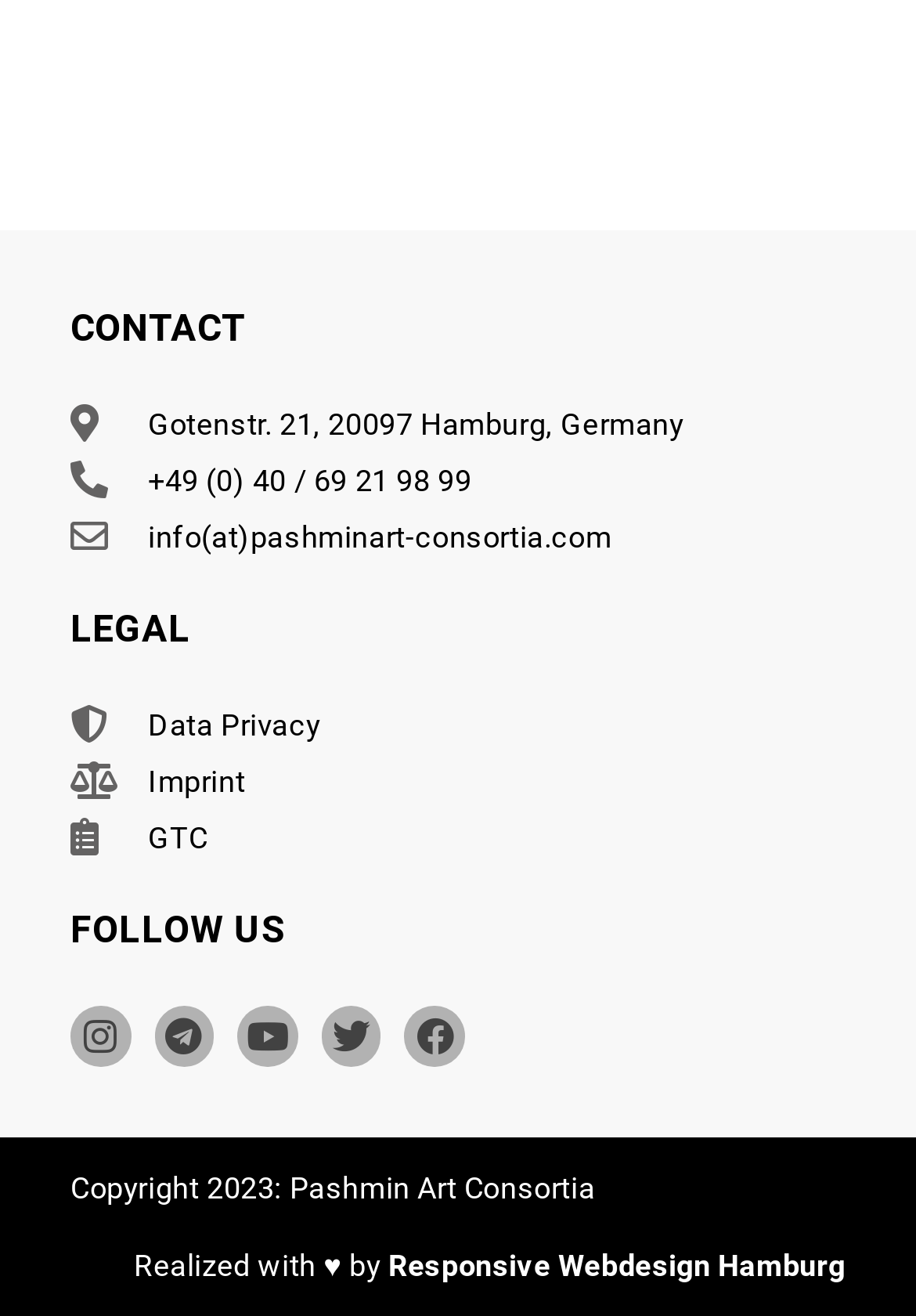What is the name of the company that realized the website?
Answer the question using a single word or phrase, according to the image.

Responsive Webdesign Hamburg